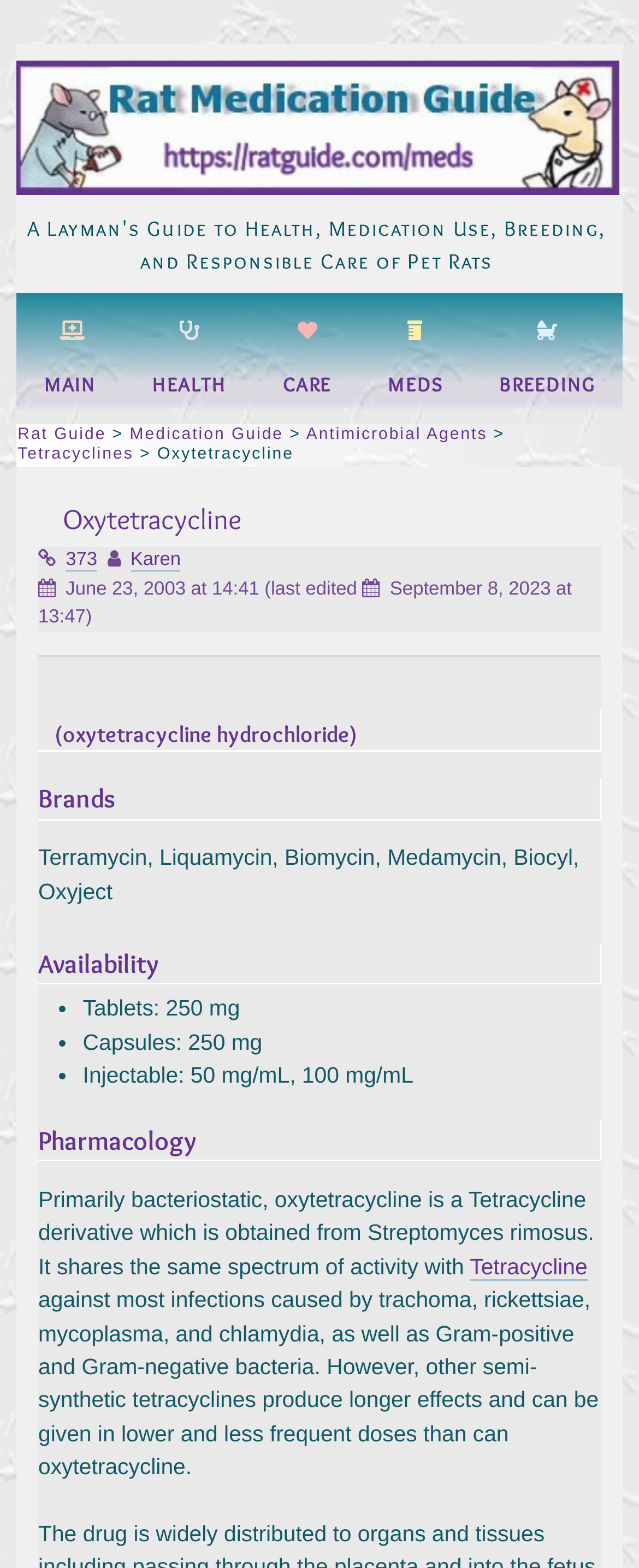Give a one-word or short phrase answer to the question: 
What is the spectrum of activity of oxytetracycline?

Most infections